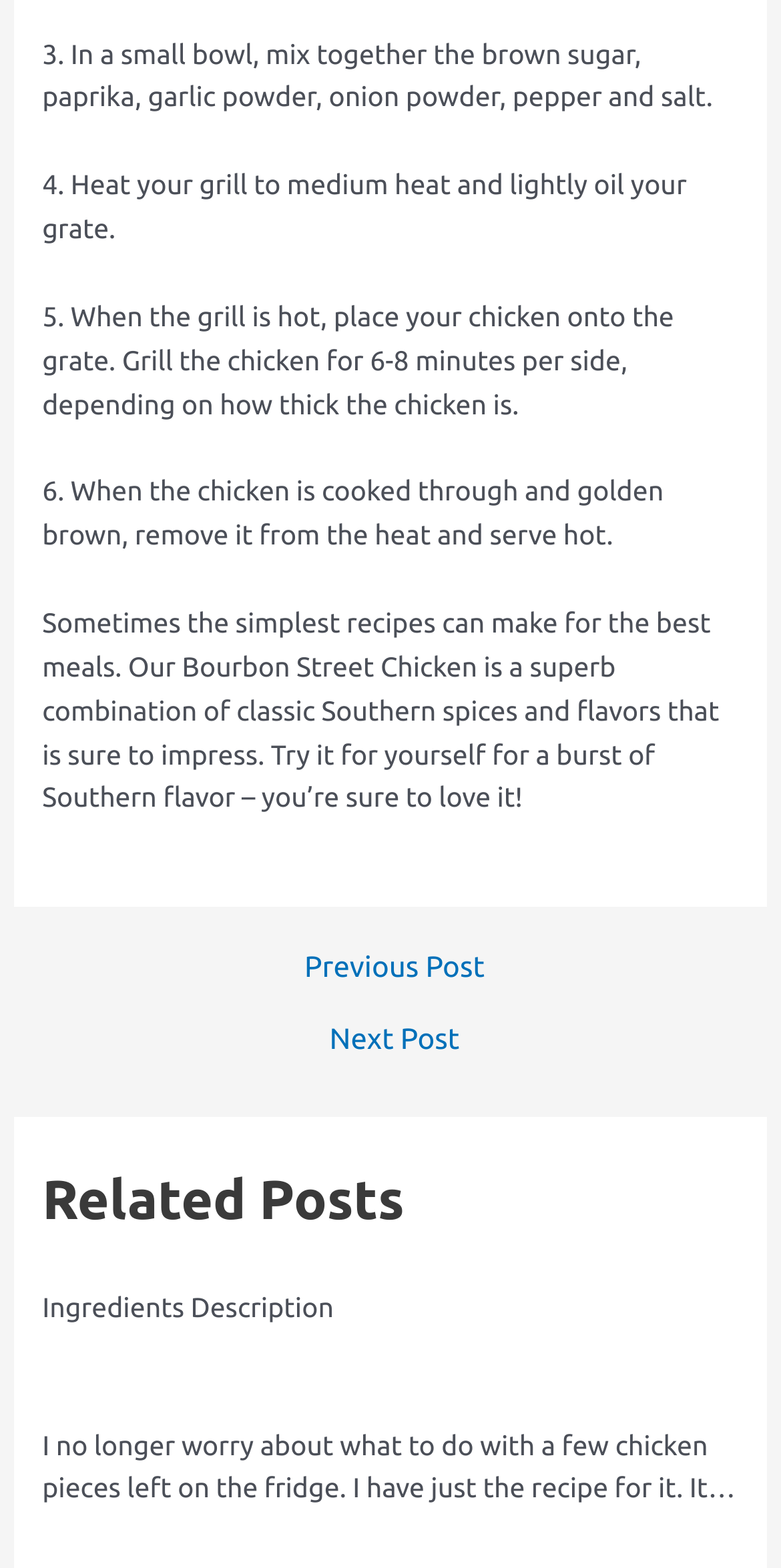Observe the image and answer the following question in detail: What is the category of the related posts?

Based on the context of the webpage, which is a recipe webpage, it is likely that the related posts are also recipes.